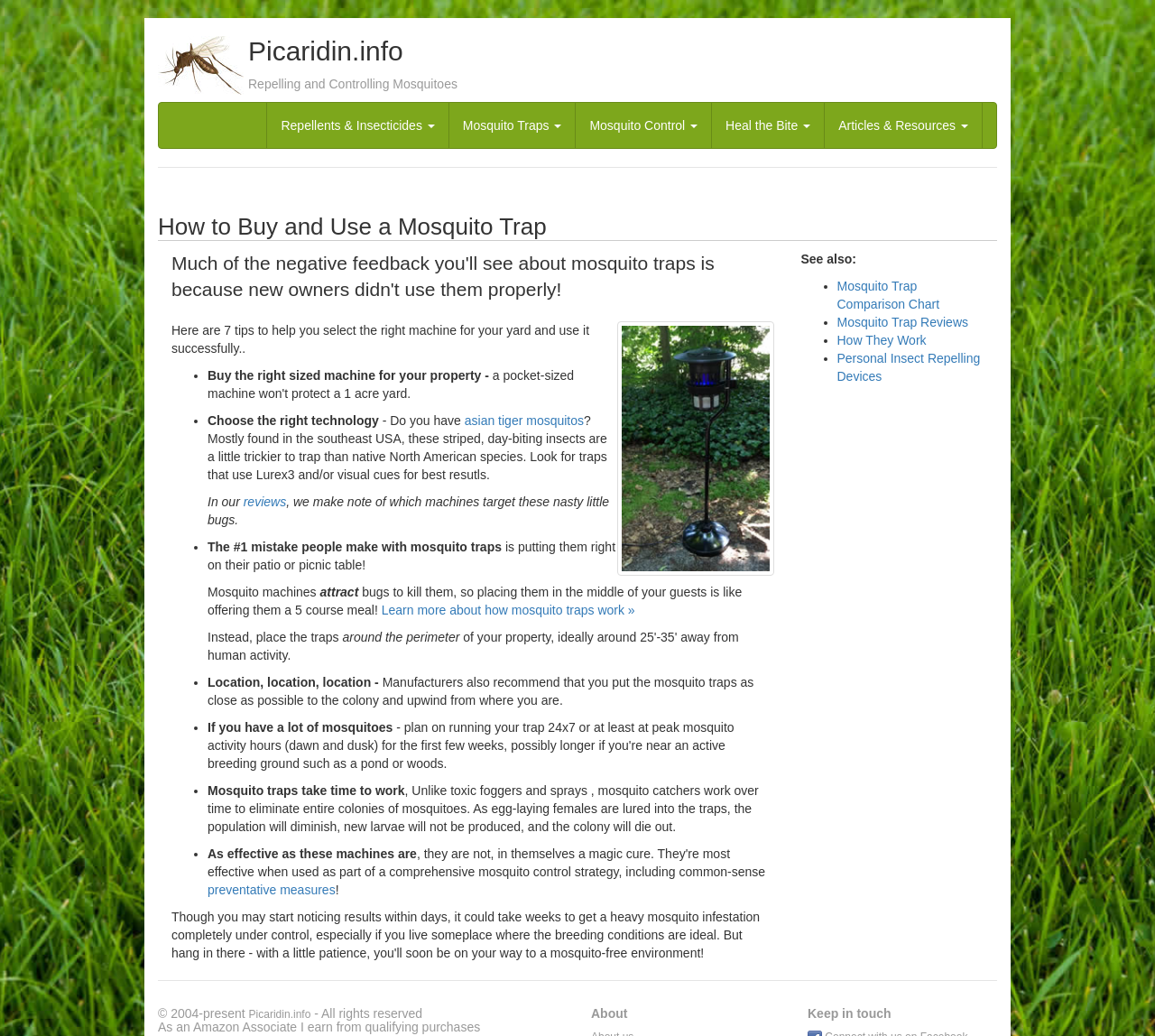Specify the bounding box coordinates of the area to click in order to follow the given instruction: "Click on the 'Repellents & Insecticides' button."

[0.231, 0.099, 0.388, 0.143]